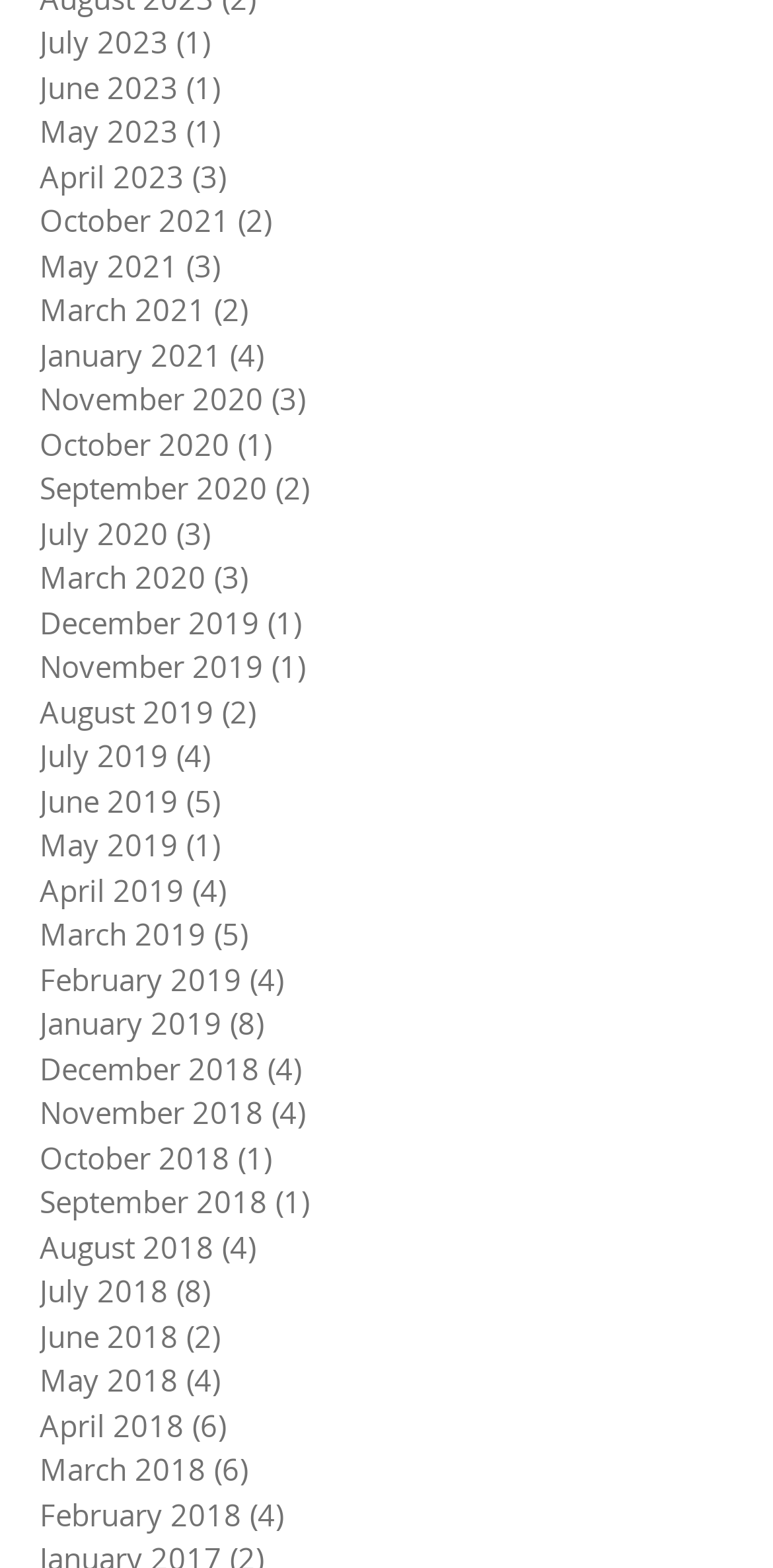Use a single word or phrase to answer the question: 
What is the month with the most posts?

June 2019